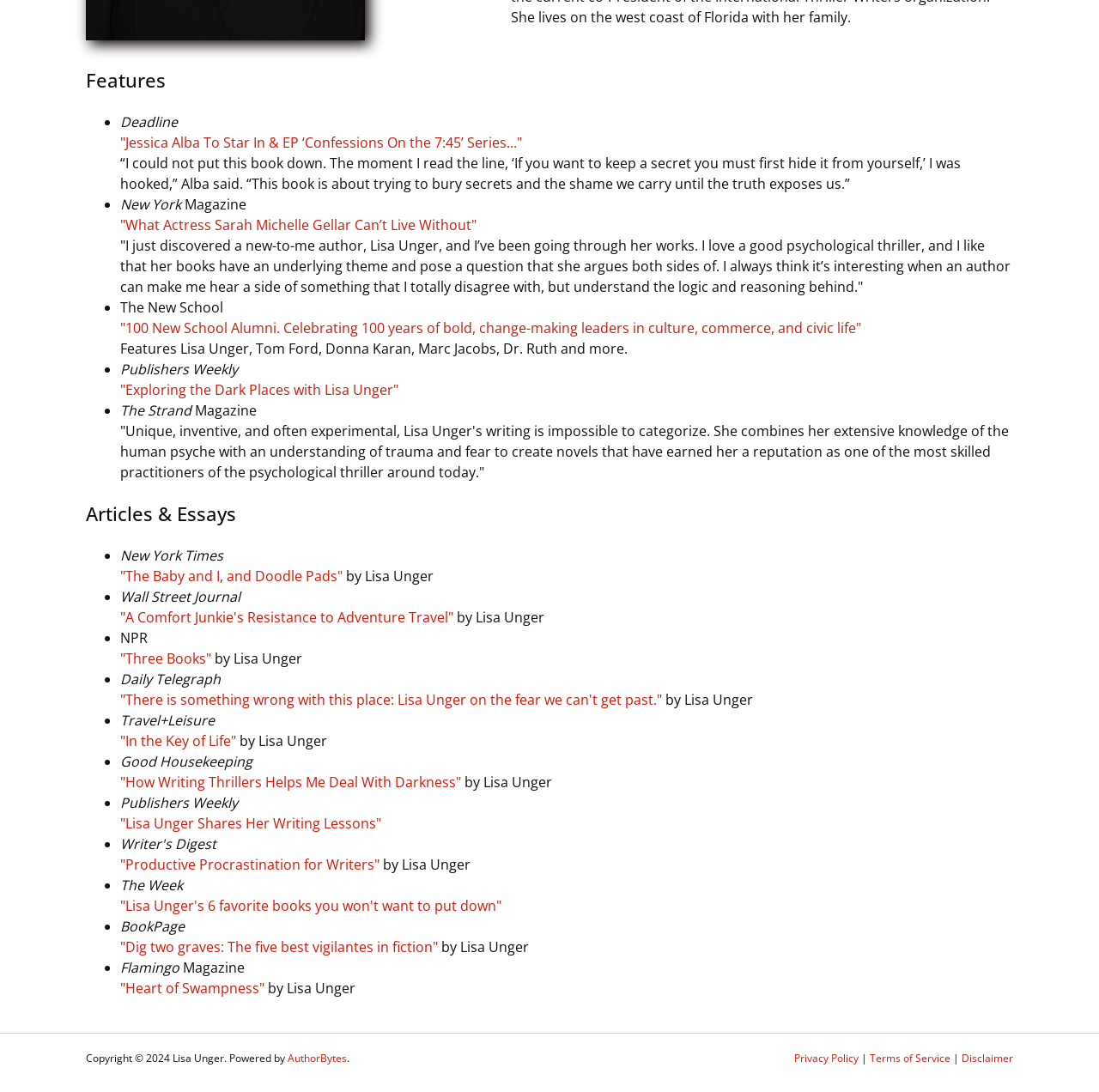Calculate the bounding box coordinates for the UI element based on the following description: "Walks". Ensure the coordinates are four float numbers between 0 and 1, i.e., [left, top, right, bottom].

None